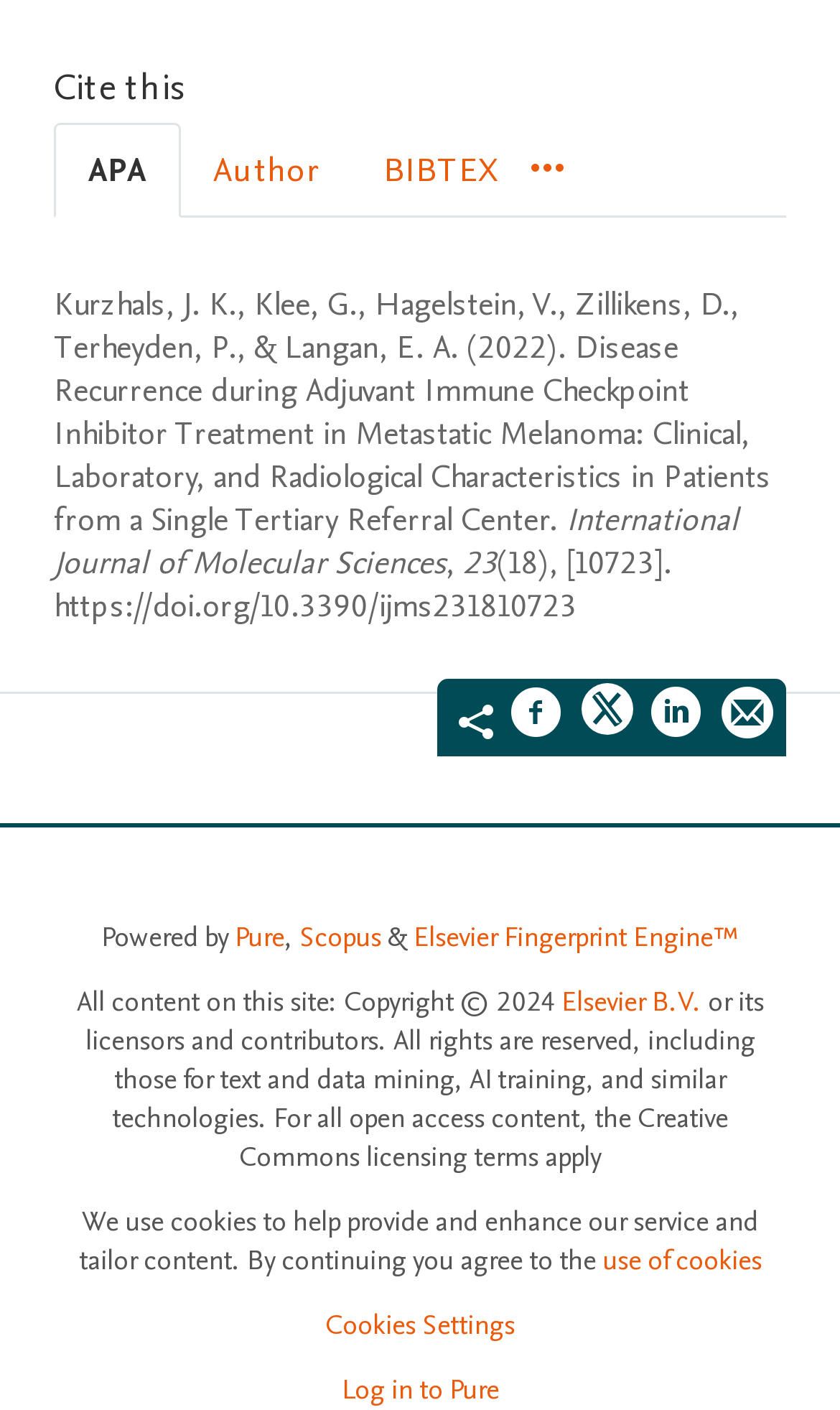Locate the bounding box coordinates of the area you need to click to fulfill this instruction: 'View more navigation options'. The coordinates must be in the form of four float numbers ranging from 0 to 1: [left, top, right, bottom].

[0.631, 0.101, 0.672, 0.139]